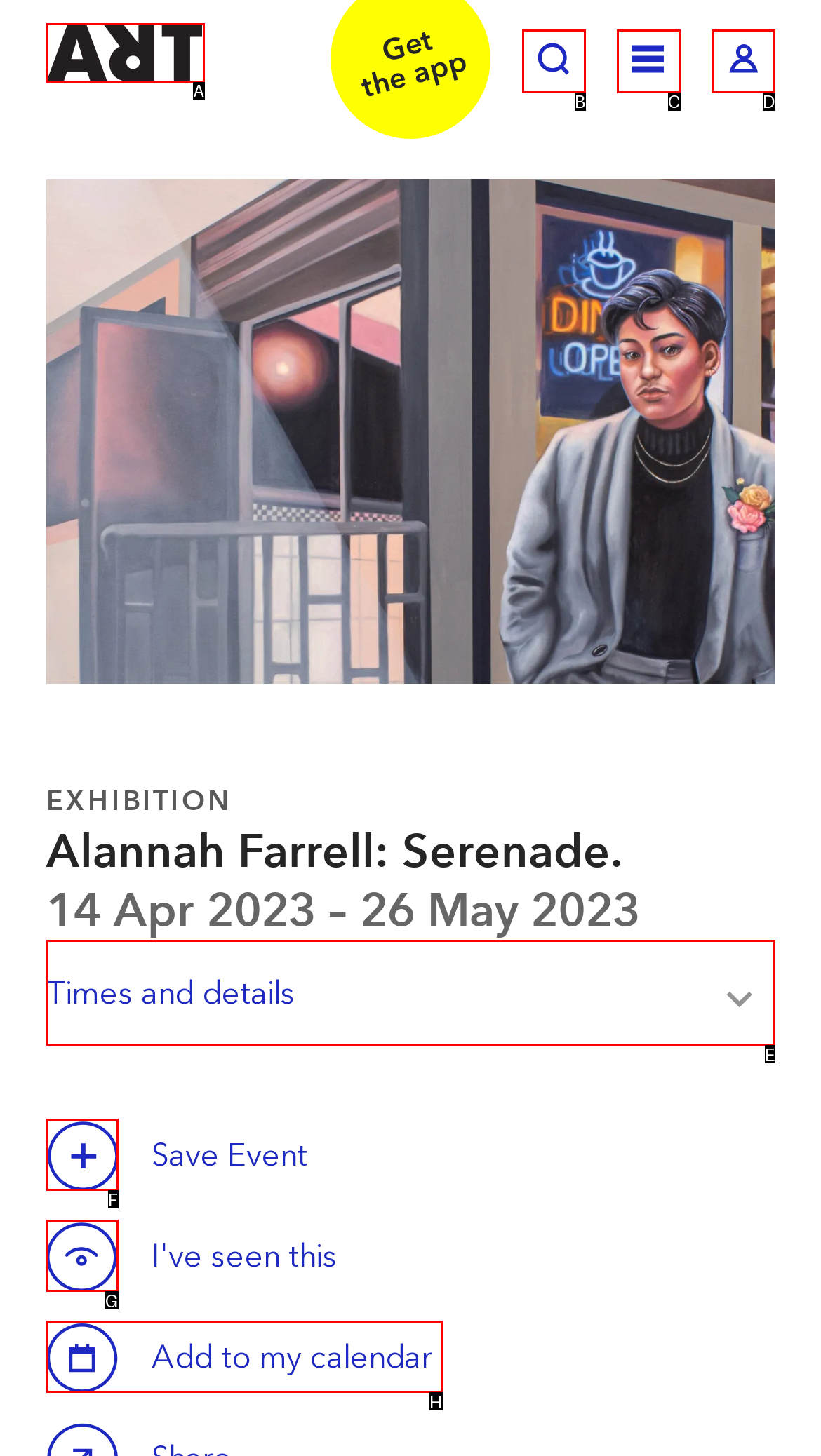Select the HTML element that corresponds to the description: Toggle Log in. Reply with the letter of the correct option.

D